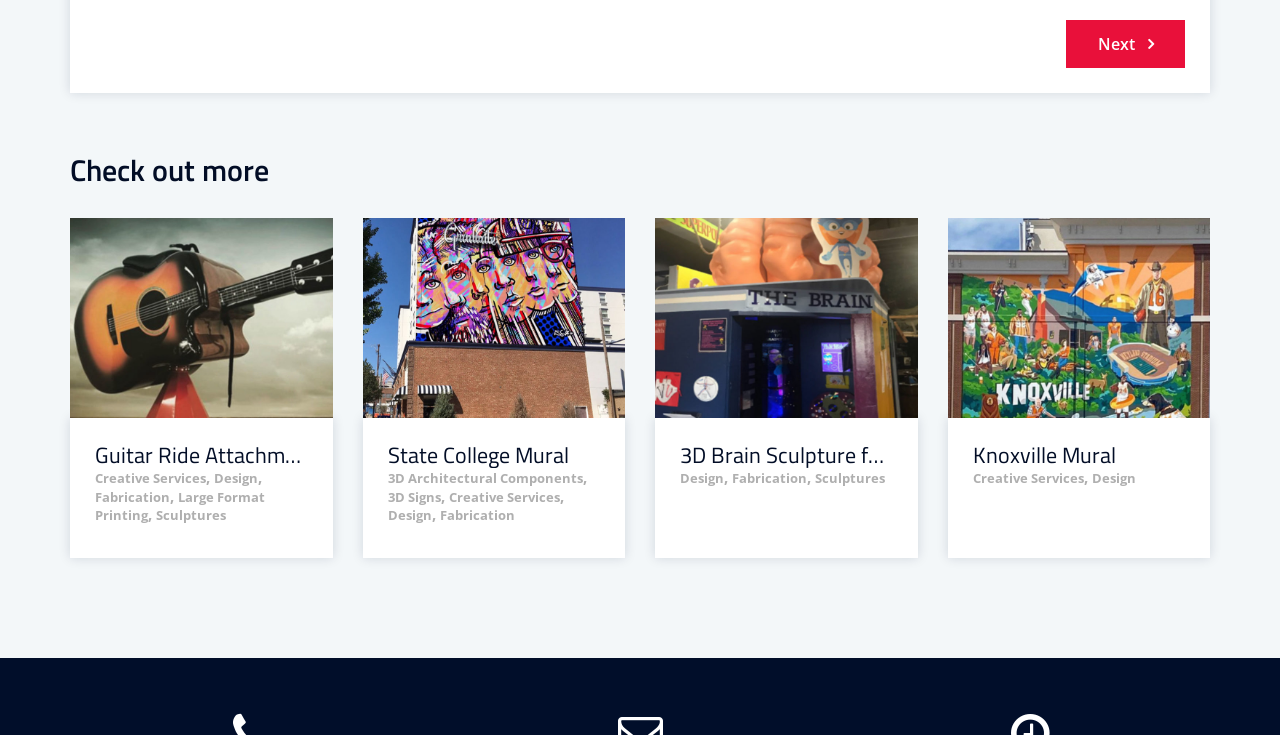Kindly determine the bounding box coordinates of the area that needs to be clicked to fulfill this instruction: "View State College Mural".

[0.303, 0.603, 0.469, 0.637]